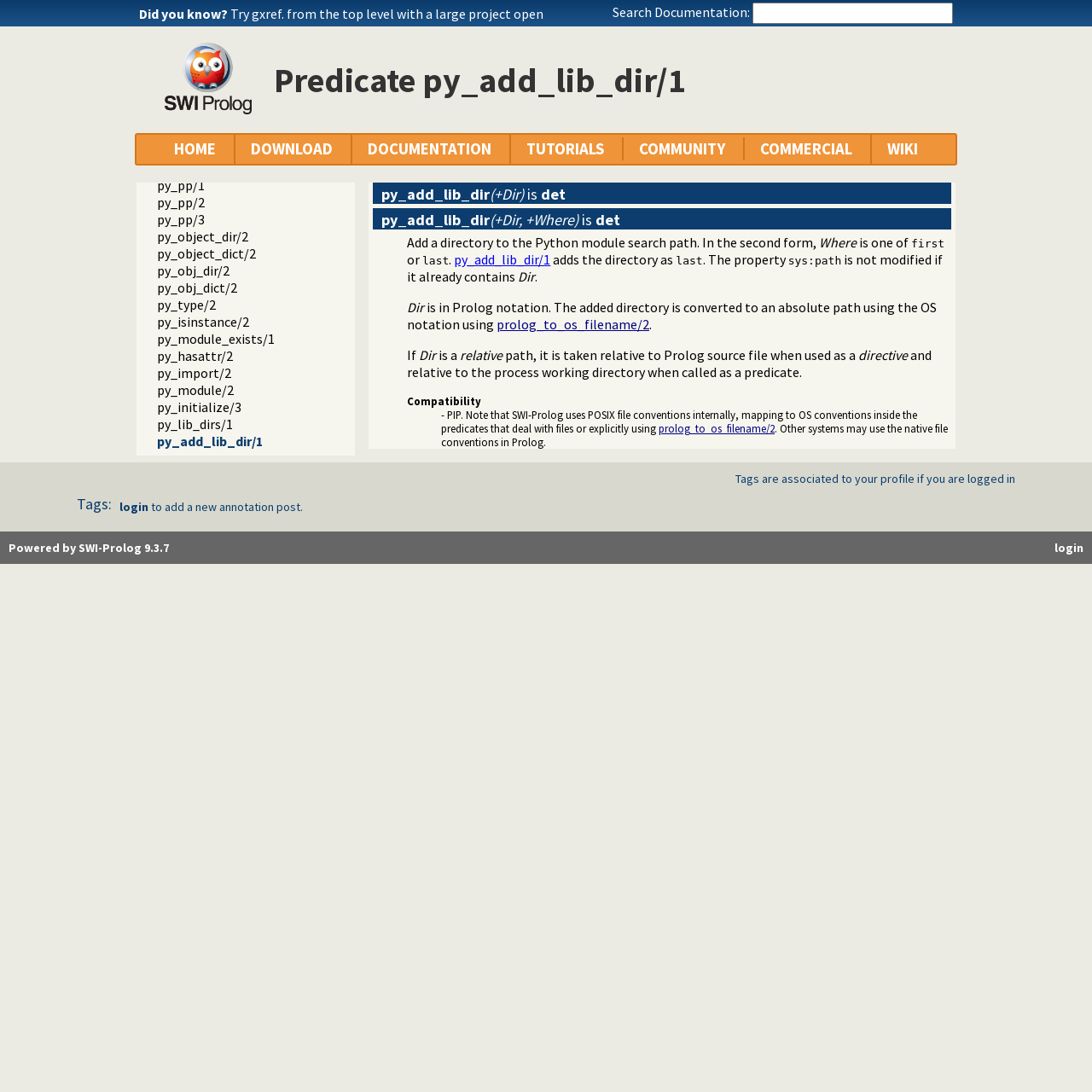What is the conversion process used for the added directory?
Please answer the question with a single word or phrase, referencing the image.

Prolog to OS notation